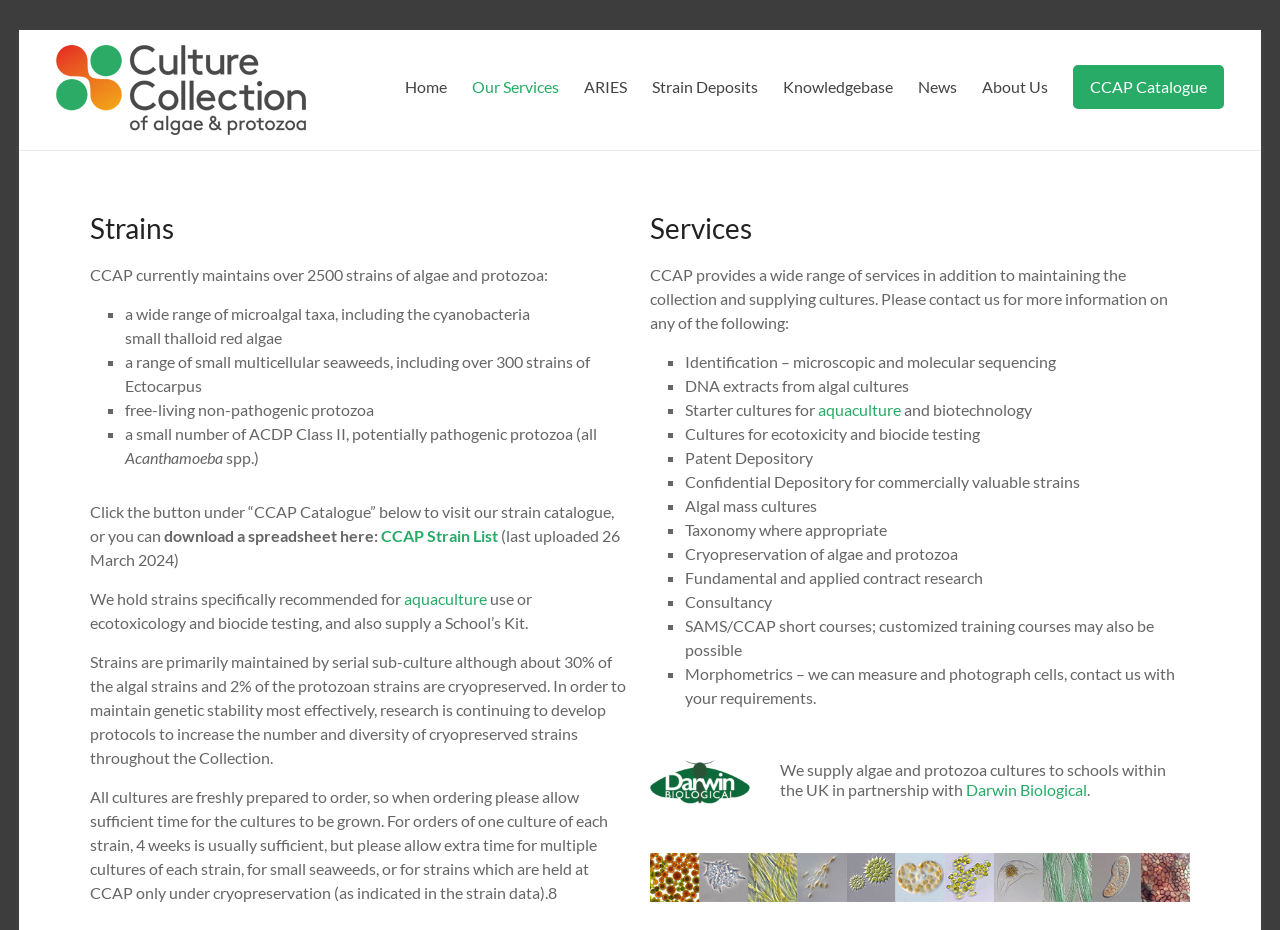Find the bounding box coordinates of the element you need to click on to perform this action: 'Contact 'Darwin Biological''. The coordinates should be represented by four float values between 0 and 1, in the format [left, top, right, bottom].

[0.755, 0.839, 0.849, 0.859]